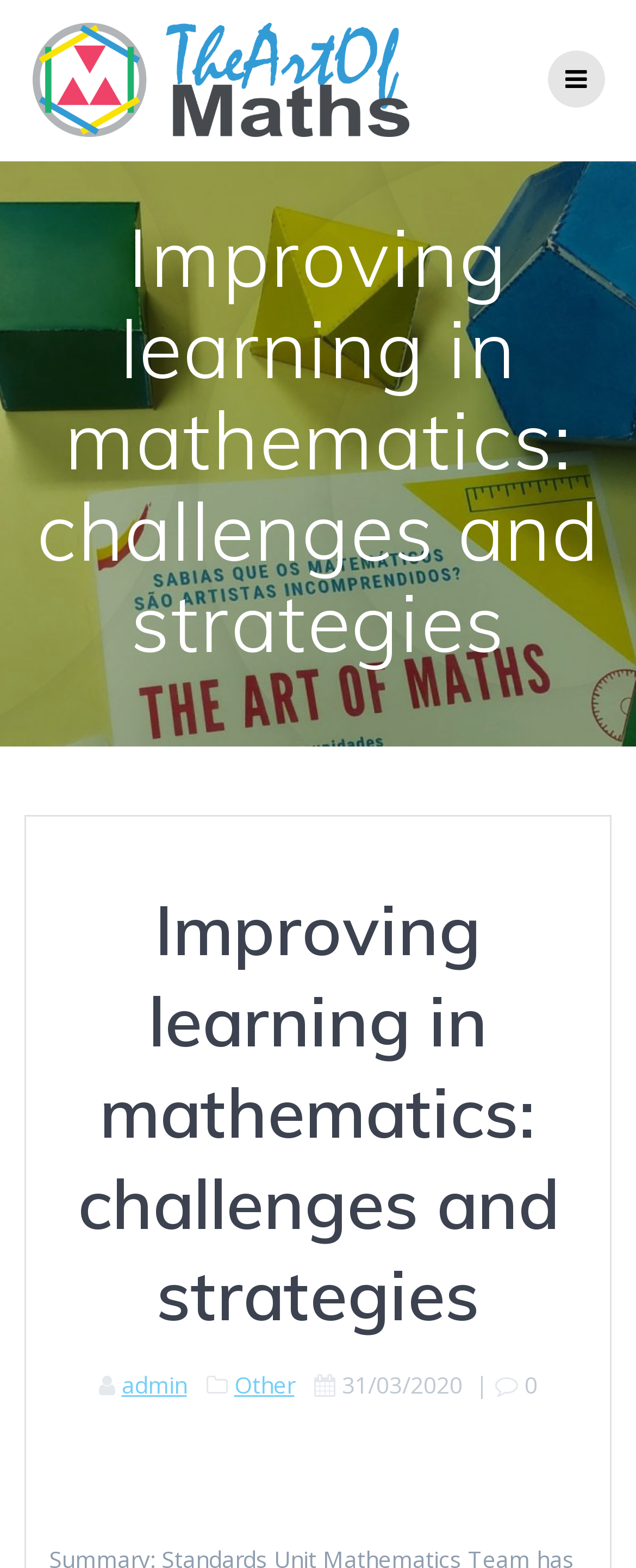What is the purpose of the link at the top right corner?
Provide a well-explained and detailed answer to the question.

The link at the top right corner has a Unicode character '', which is not recognizable. Without further context, it is difficult to determine the purpose of this link.